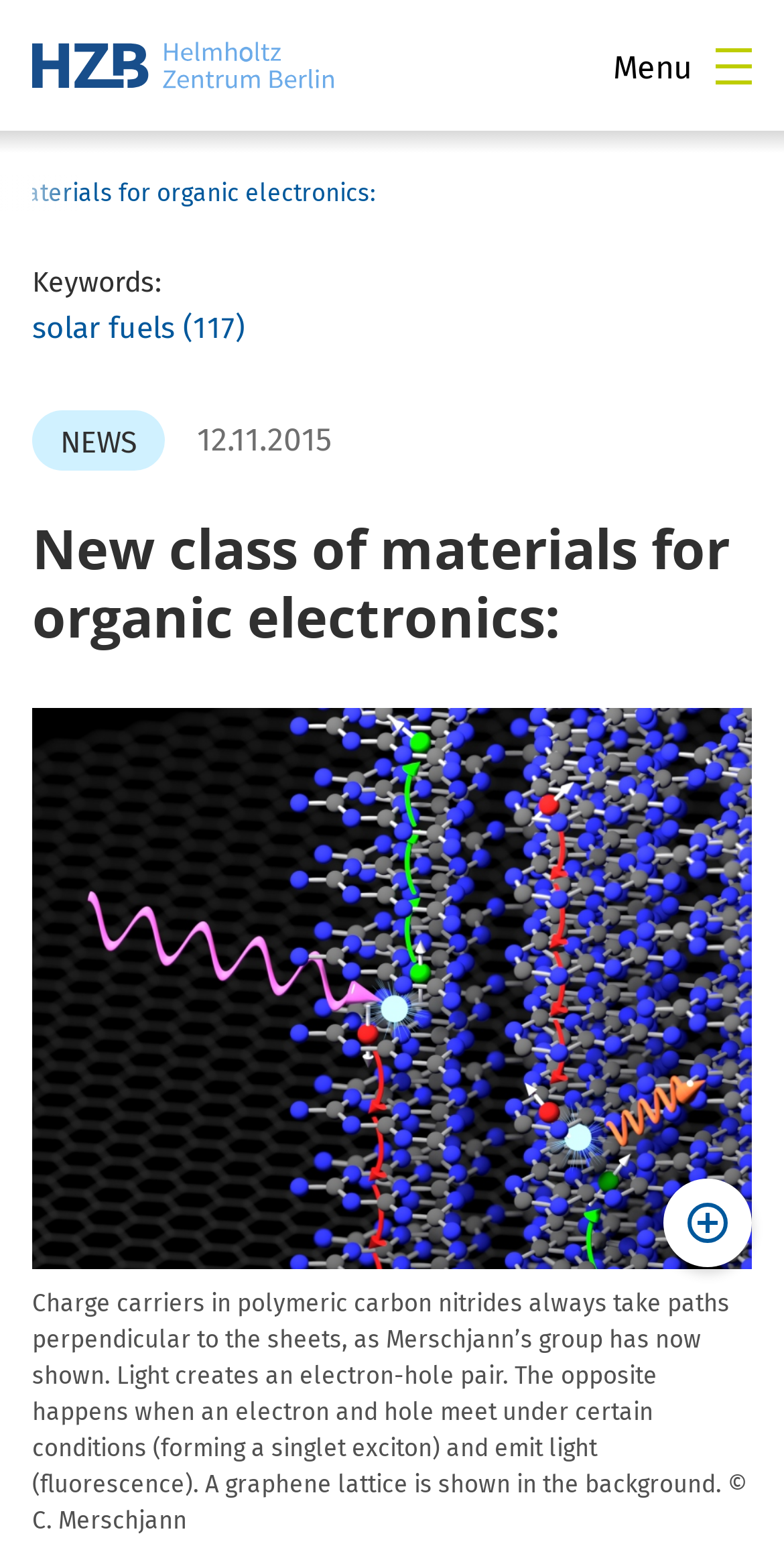Give a succinct answer to this question in a single word or phrase: 
What is the date of the news?

12.11.2015